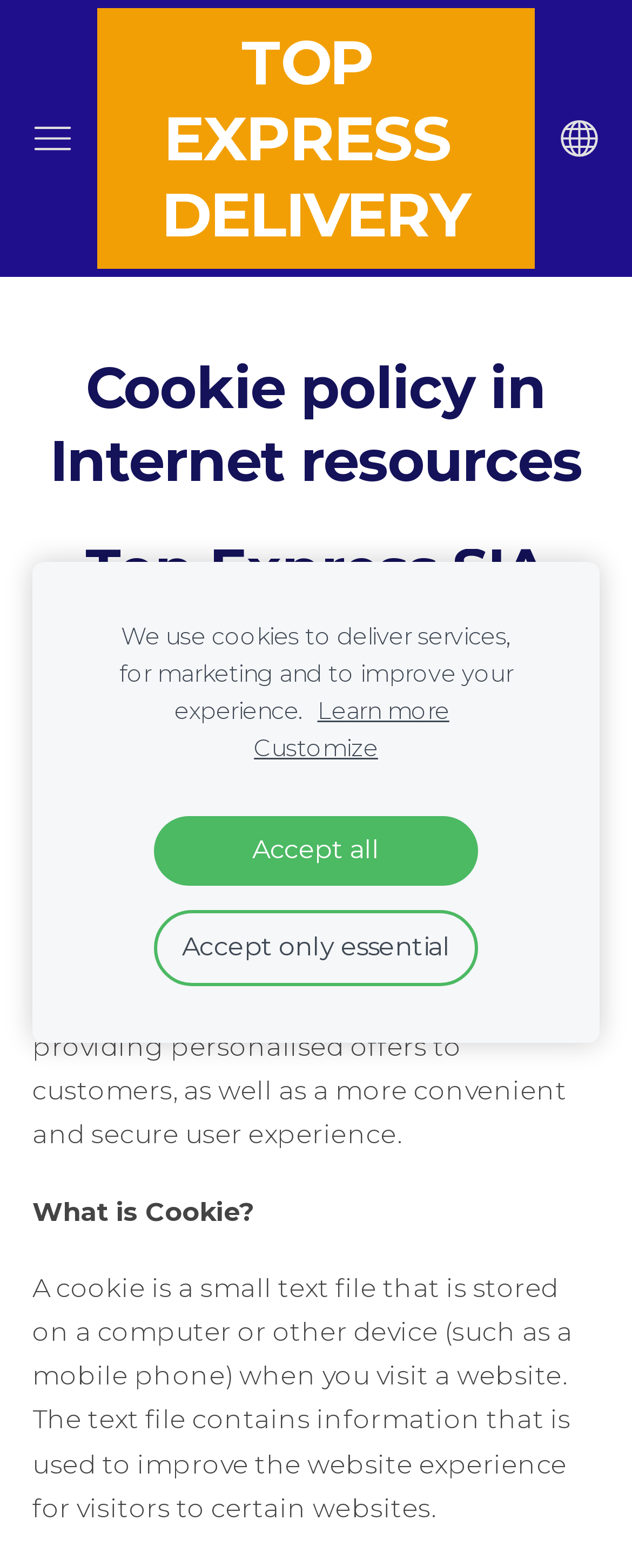Find the bounding box coordinates for the HTML element described in this sentence: "Accept only essential". Provide the coordinates as four float numbers between 0 and 1, in the format [left, top, right, bottom].

[0.244, 0.58, 0.756, 0.629]